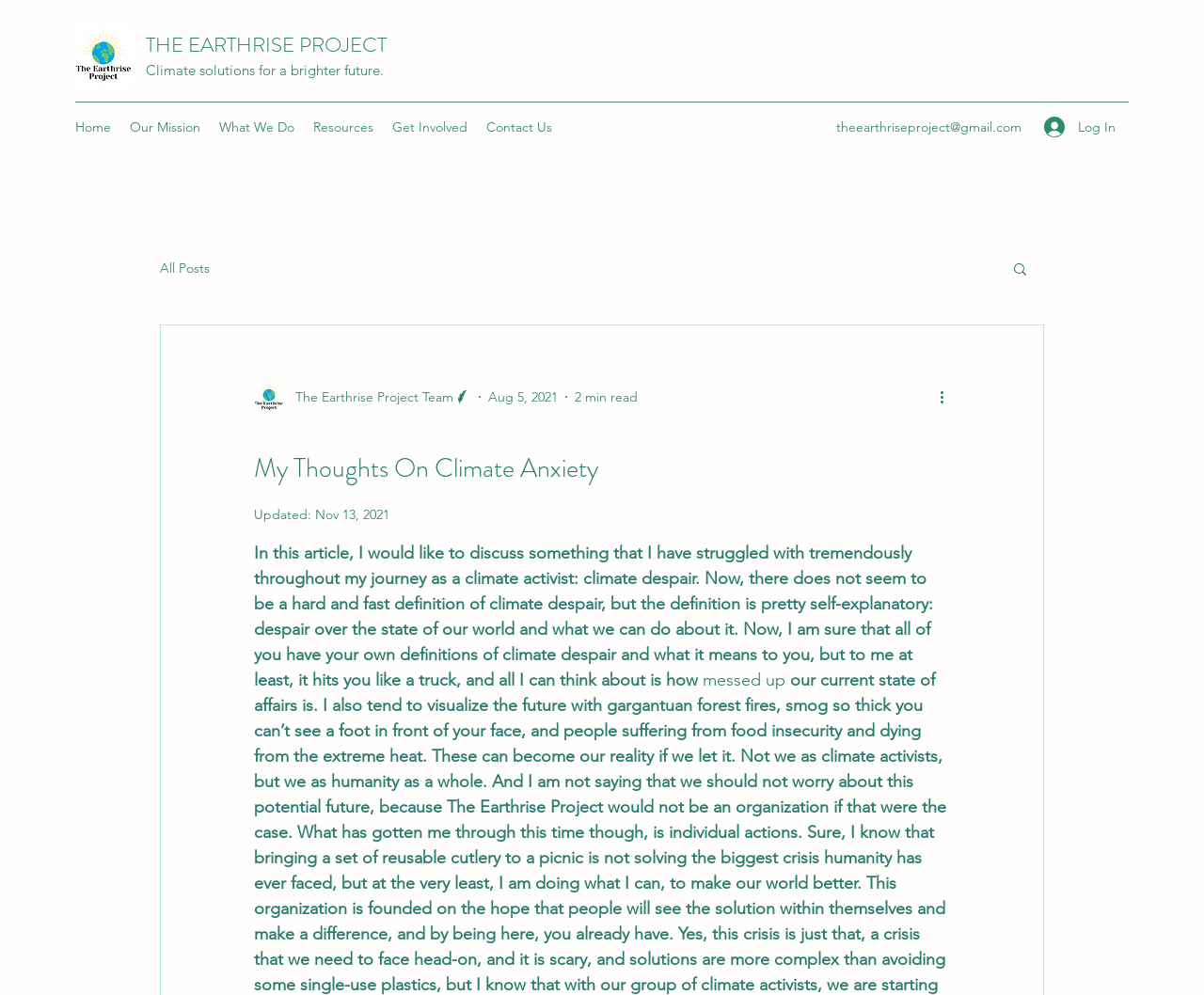Describe all significant elements and features of the webpage.

The webpage is about the Earthrise Project, a climate solutions organization. At the top left corner, there is an Earthrise logo, accompanied by the text "THE EARTHRISE PROJECT" and a tagline "Climate solutions for a brighter future." Below this, there is a navigation menu with links to "Home", "Our Mission", "What We Do", "Resources", "Get Involved", and "Contact Us".

On the top right corner, there is a link to the organization's email address and a "Log In" button. Next to the "Log In" button, there is a navigation menu for the blog section, with a link to "All Posts".

The main content of the webpage is an article titled "My Thoughts On Climate Anxiety". The article is written by a member of the Earthrise Project Team, and their picture is displayed next to their name and title. The article is dated August 5, 2021, and has a reading time of 2 minutes.

The article begins with an introduction to the concept of climate despair, which is described as a feeling of hopelessness about the state of the world and what can be done about it. The author shares their personal experience with climate despair and how it affects them.

There are several buttons and links throughout the article, including a "More actions" button and a "Search" button. The article is divided into sections, with headings and paragraphs of text.